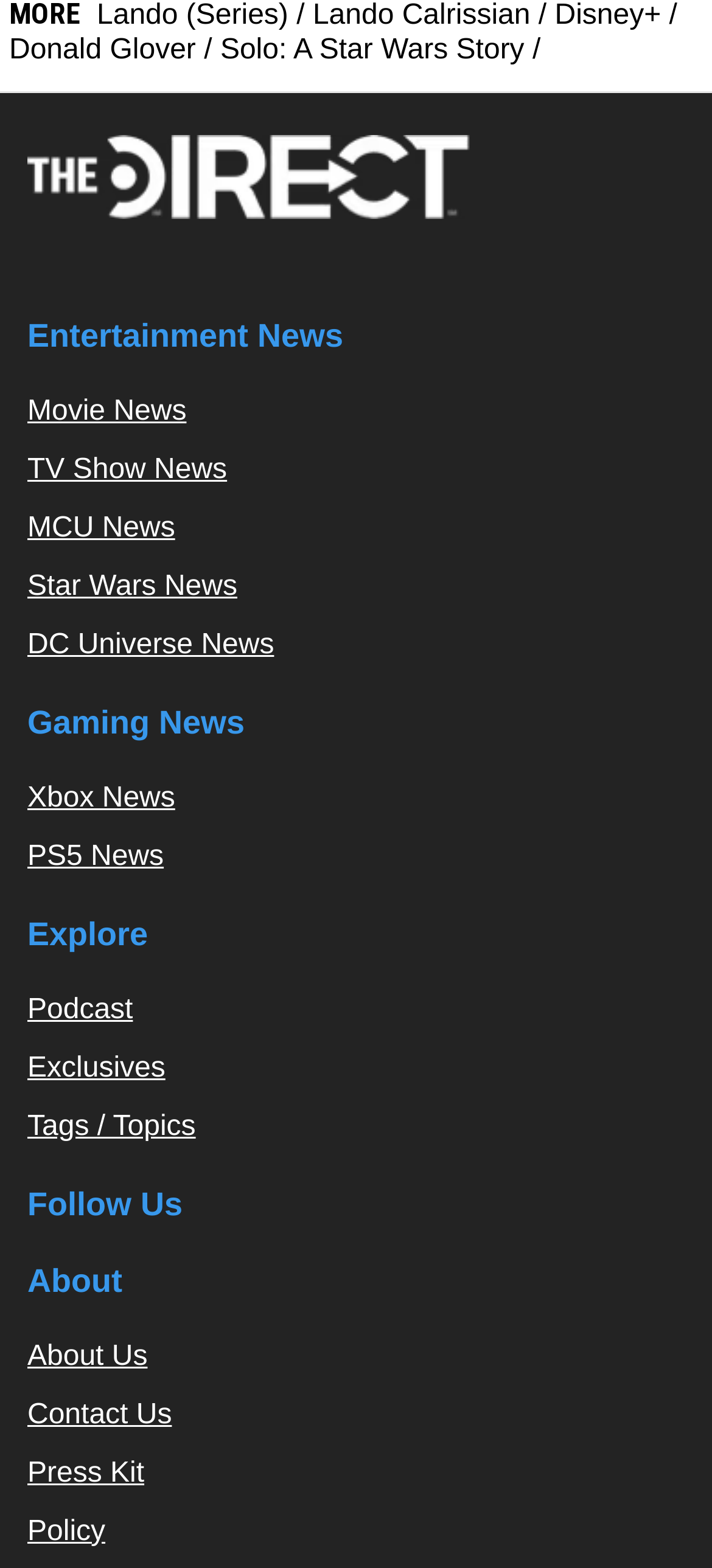Locate the bounding box coordinates of the UI element described by: "alt="logo"". The bounding box coordinates should consist of four float numbers between 0 and 1, i.e., [left, top, right, bottom].

None